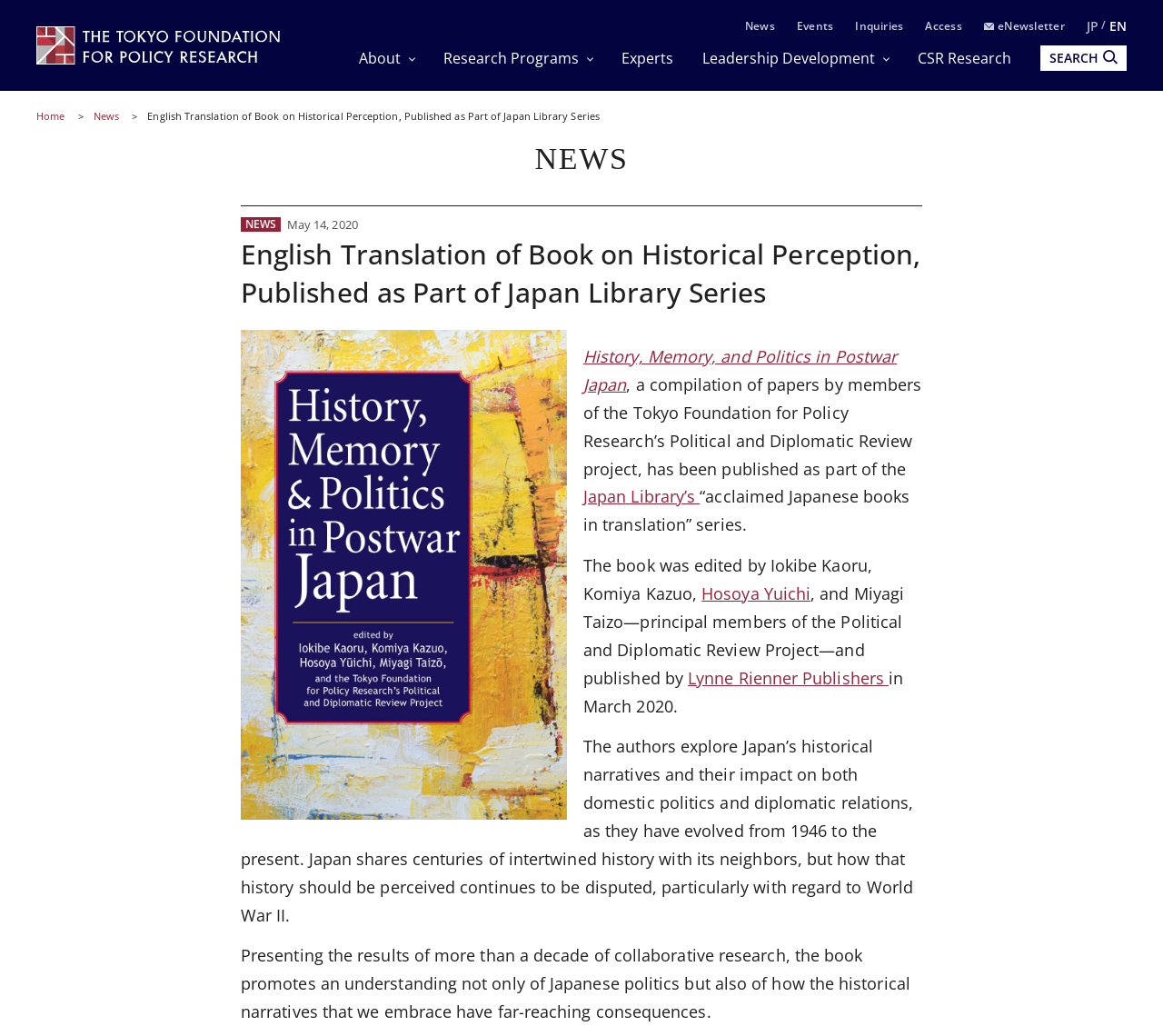Locate the bounding box coordinates of the clickable area to execute the instruction: "Go to the 'About' page". Provide the coordinates as four float numbers between 0 and 1, represented as [left, top, right, bottom].

[0.309, 0.046, 0.356, 0.066]